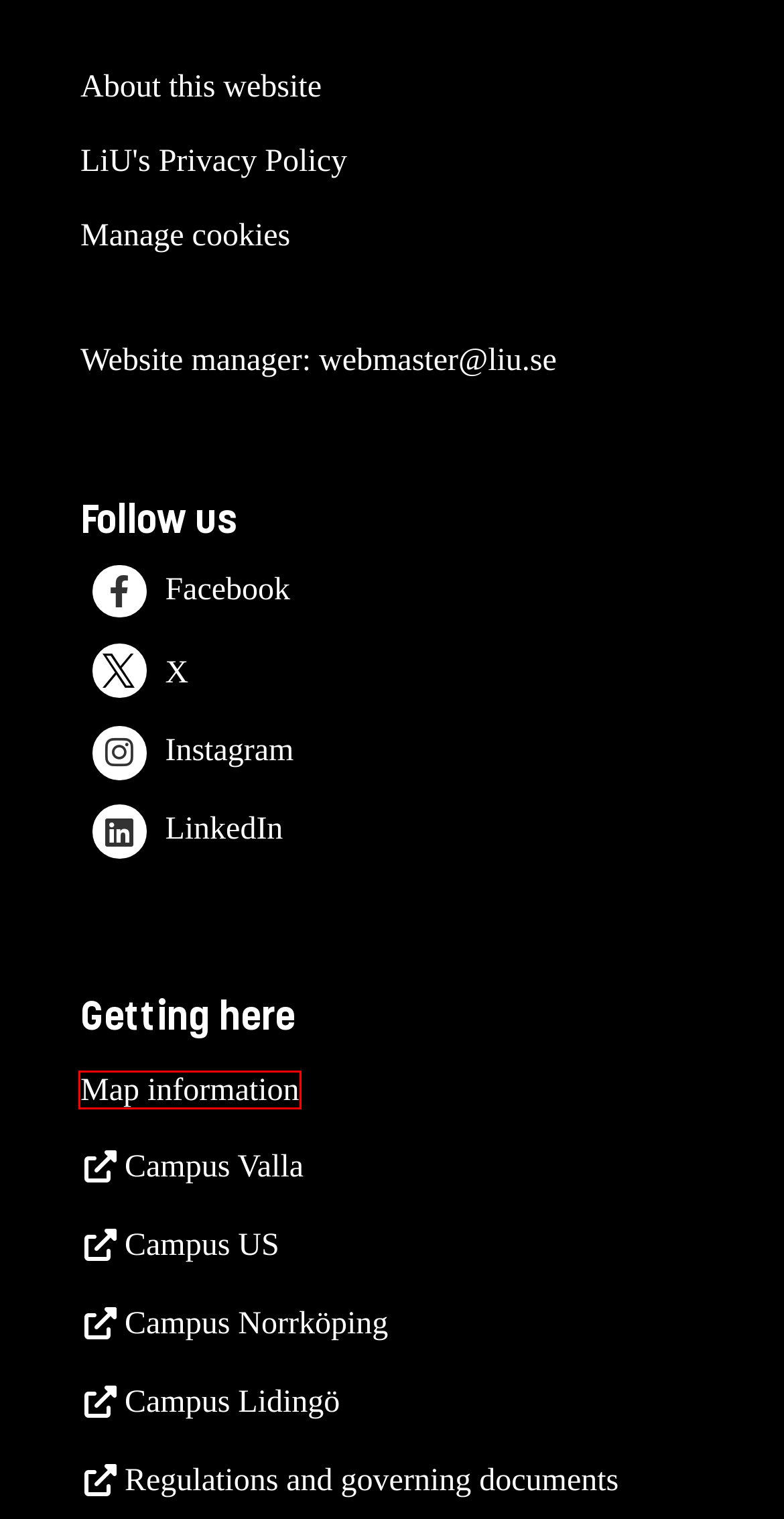Review the webpage screenshot and focus on the UI element within the red bounding box. Select the best-matching webpage description for the new webpage that follows after clicking the highlighted element. Here are the candidates:
A. Department of Culture and Society (IKOS) - Linköping University
B. Maps - Linköping University
C. LiU:s styrdokument
D. LiU Alumni - Linköping University
E. Linköping University Privacy Policy - Linköping University
F. LiU webstore - Linköping University
G. Linköping University start page - Linköping University
H. About this website - Linköping University

B